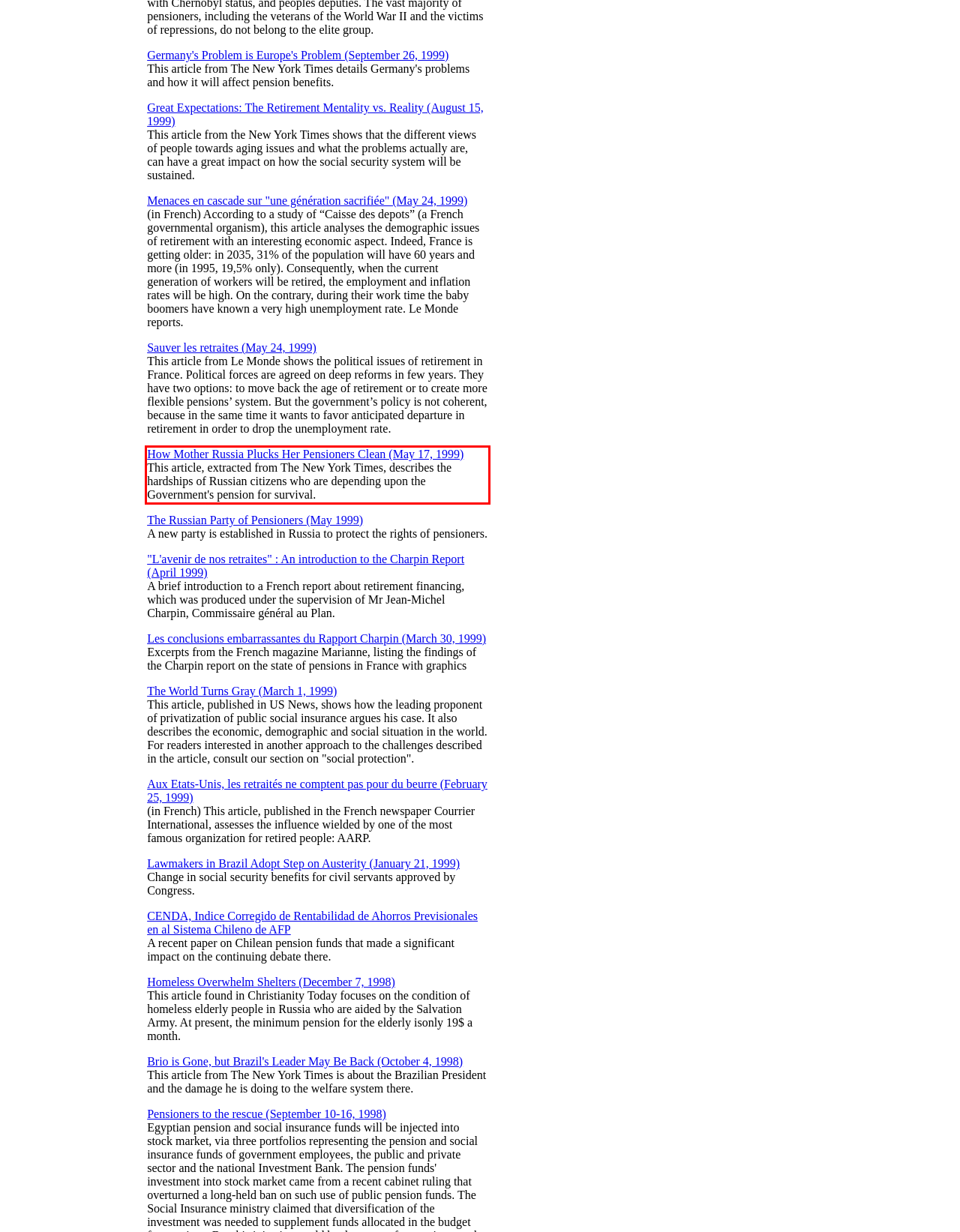You are provided with a screenshot of a webpage that includes a red bounding box. Extract and generate the text content found within the red bounding box.

How Mother Russia Plucks Her Pensioners Clean (May 17, 1999) This article, extracted from The New York Times, describes the hardships of Russian citizens who are depending upon the Government's pension for survival.